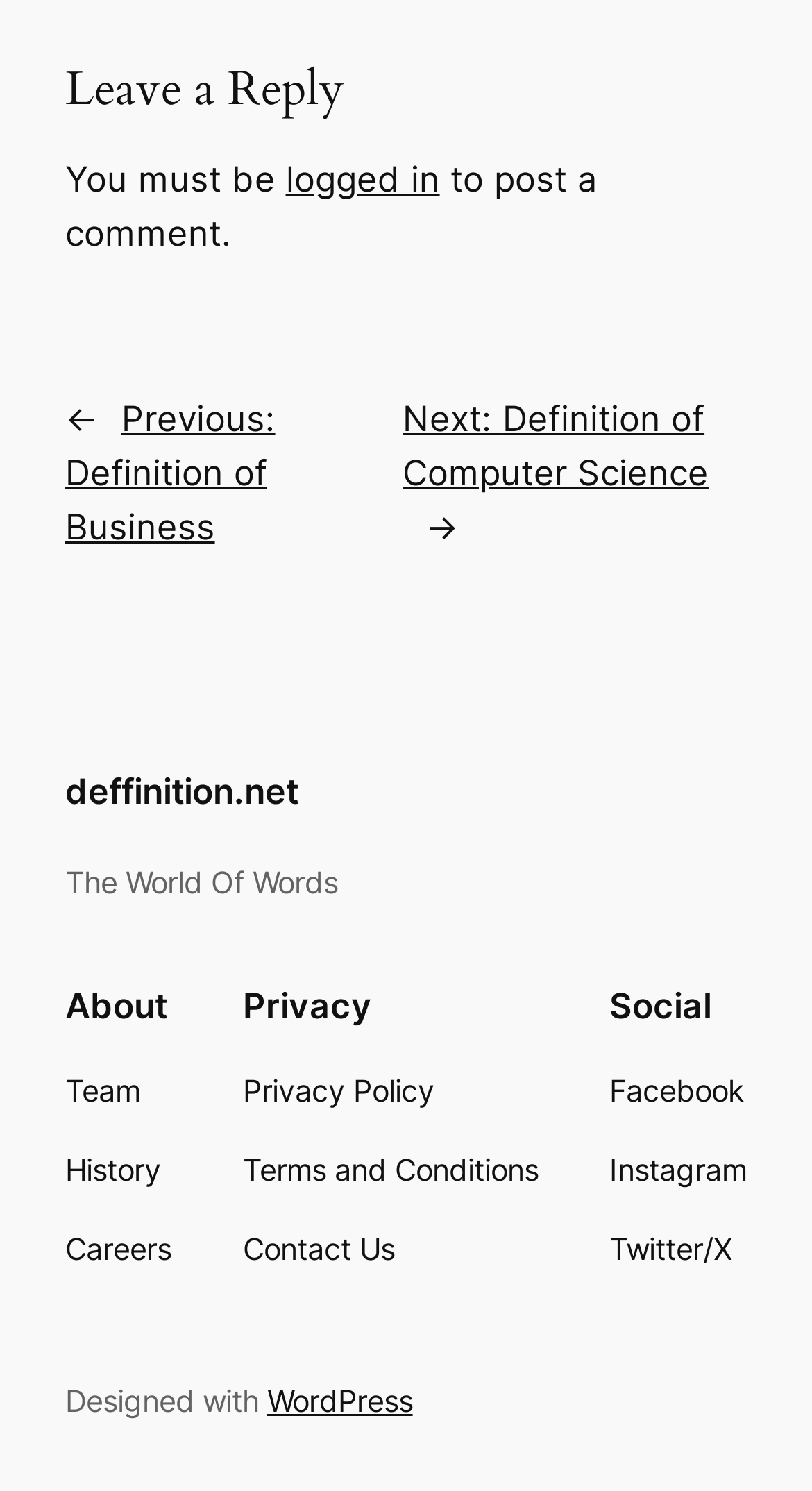Please locate the bounding box coordinates of the element's region that needs to be clicked to follow the instruction: "Go to the previous post". The bounding box coordinates should be provided as four float numbers between 0 and 1, i.e., [left, top, right, bottom].

[0.08, 0.267, 0.339, 0.368]